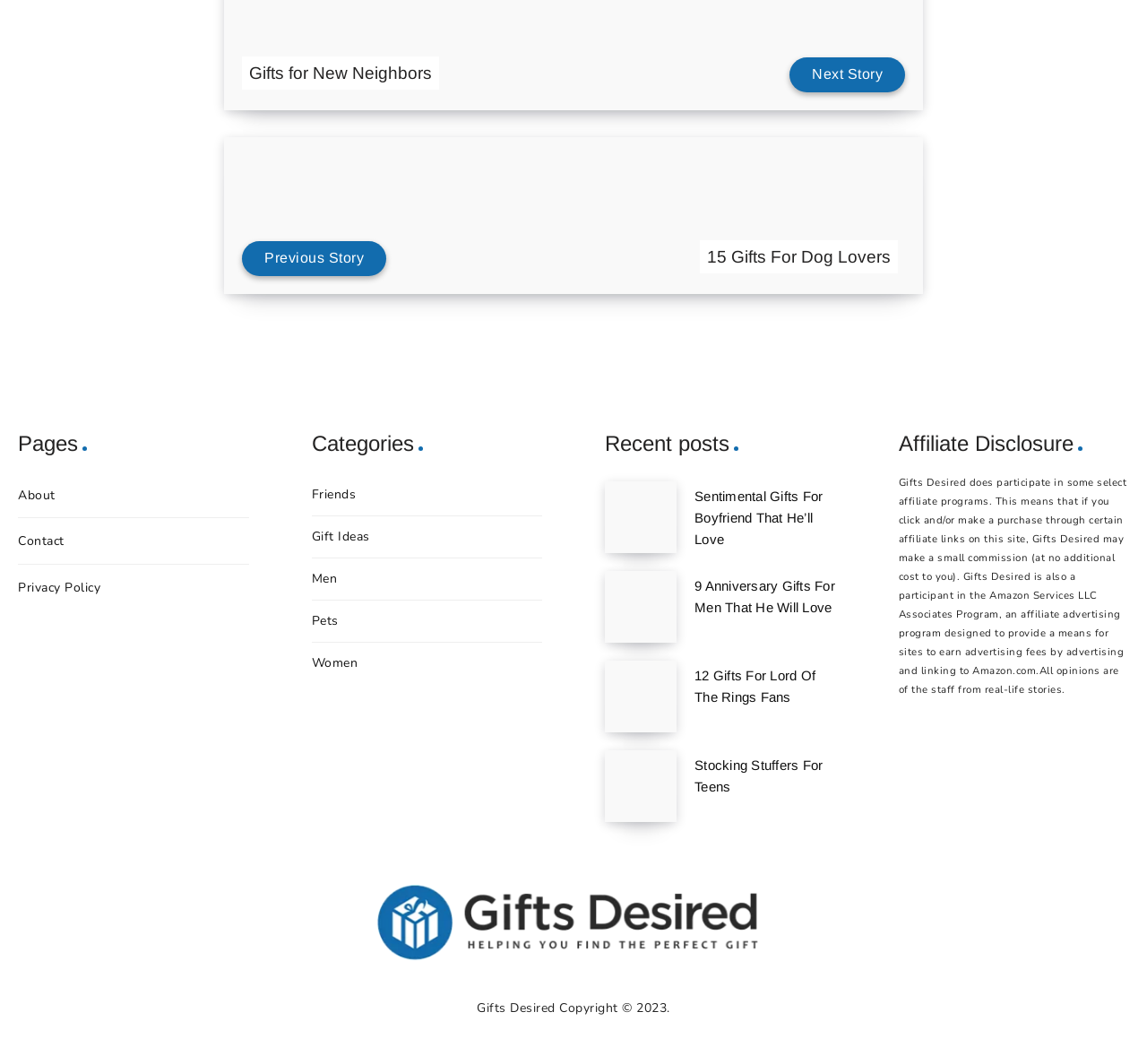Specify the bounding box coordinates (top-left x, top-left y, bottom-right x, bottom-right y) of the UI element in the screenshot that matches this description: Gift Ideas

[0.271, 0.492, 0.322, 0.517]